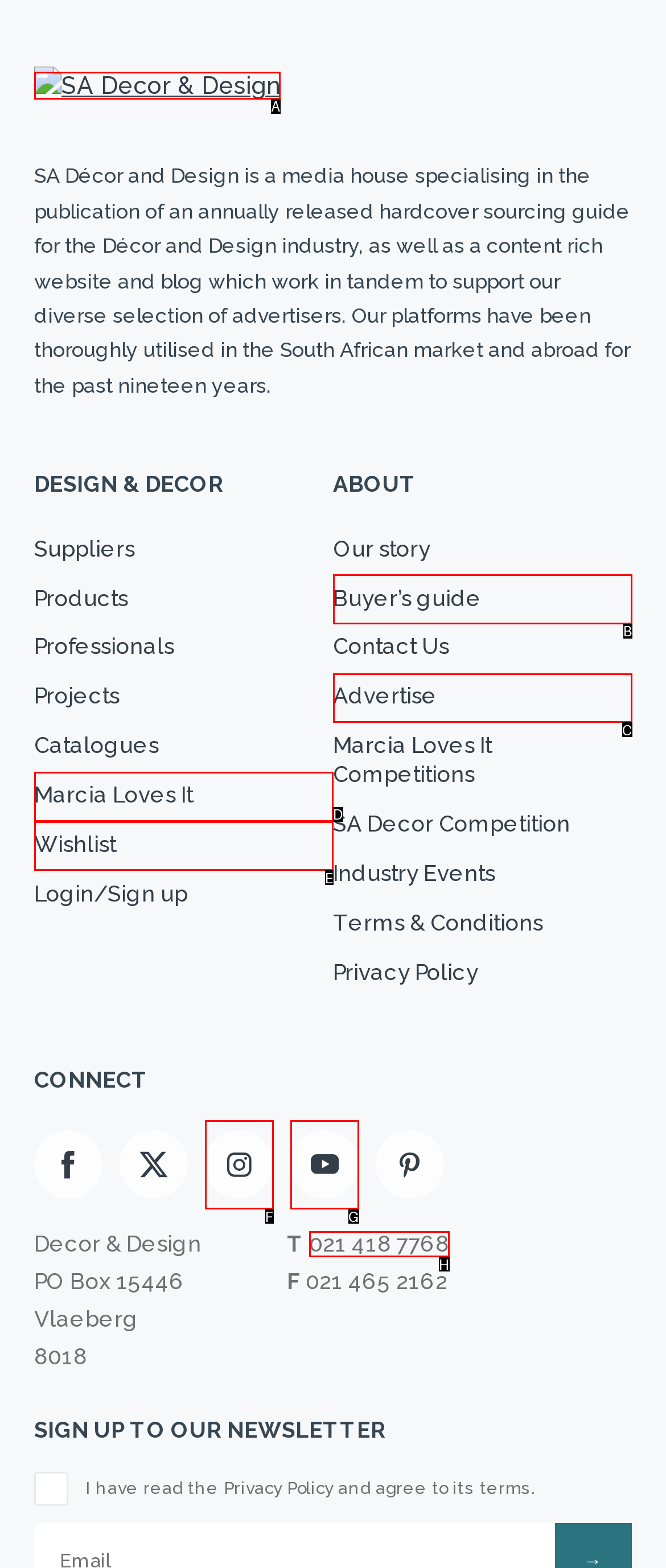Identify the matching UI element based on the description: aria-label="Logo" title="SA Decor & Design"
Reply with the letter from the available choices.

A